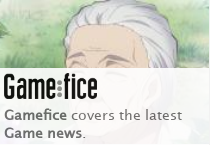Answer the question in a single word or phrase:
What is the purpose of Game:fice?

Deliver gaming news